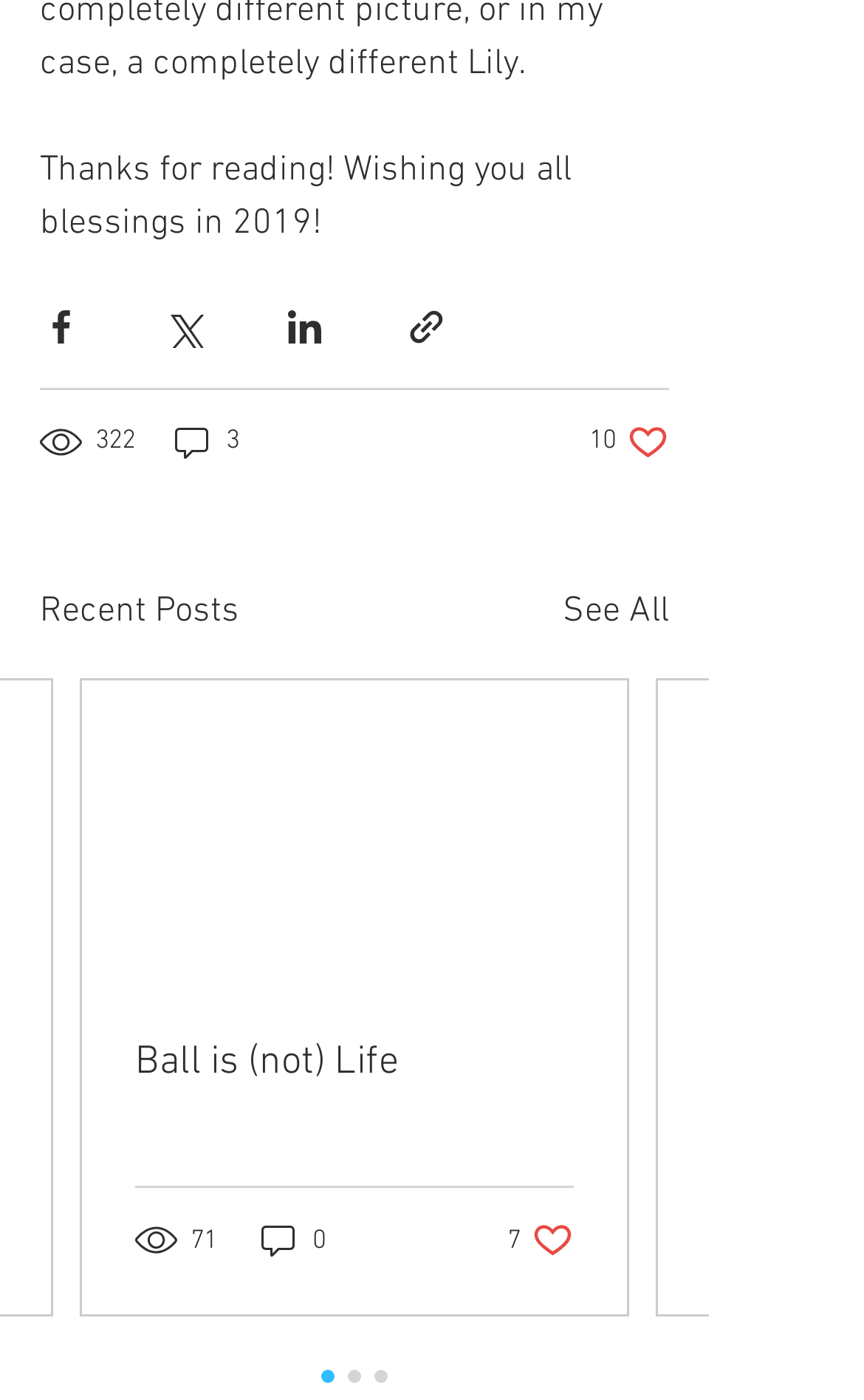Determine the bounding box coordinates of the UI element described by: "0".

[0.297, 0.871, 0.382, 0.901]